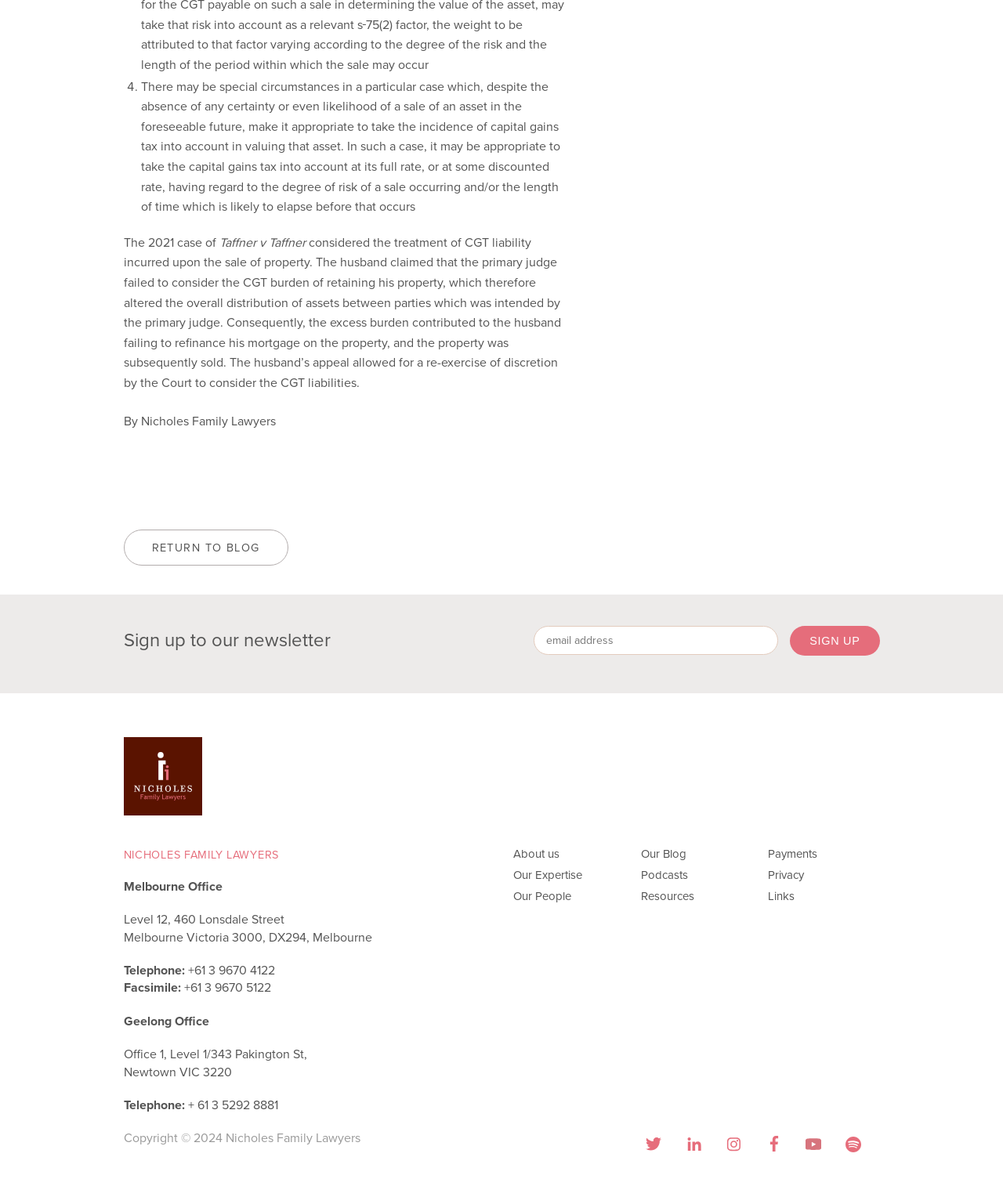Show the bounding box coordinates for the HTML element described as: "+61 3 9670 4122".

[0.187, 0.798, 0.274, 0.813]